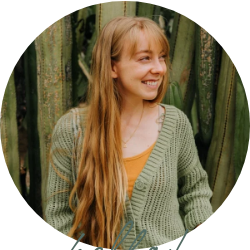Analyze the image and describe all the key elements you observe.

This image features a young woman with long, flowing hair, dressed in a cozy green cardigan over an orange top. She stands against a backdrop of tall green plants, which adds a lively, natural touch to the composition. The woman's gentle smile and relaxed demeanor suggest a friendly and approachable personality. This inviting portrait reflects her adventurous spirit and connection to nature, resonating well with her identity as a digital nomad. The circular frame draws attention to her expression and style, embodying a sense of warmth and openness.